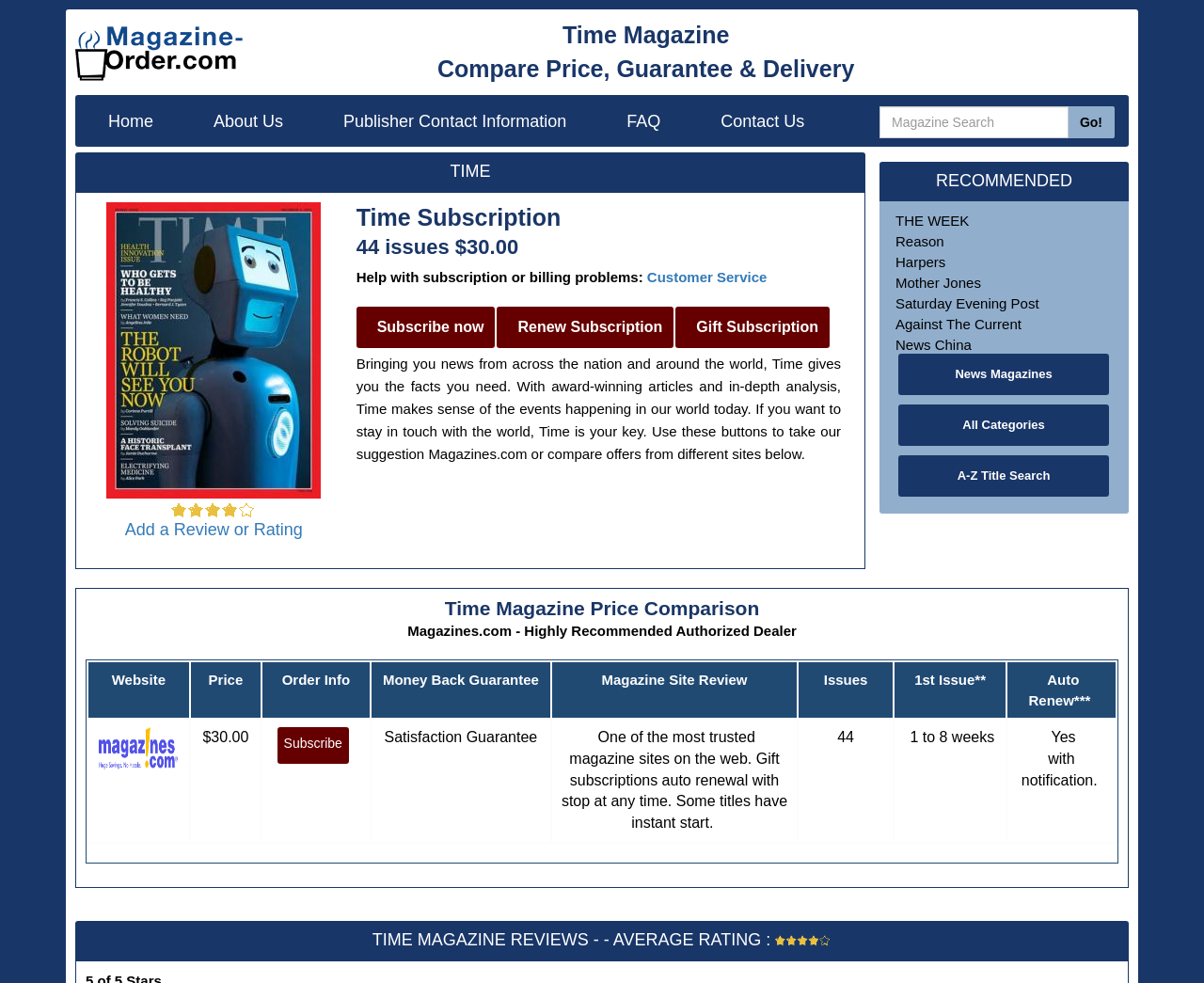Please find the bounding box coordinates of the section that needs to be clicked to achieve this instruction: "Visit the home page".

[0.074, 0.104, 0.162, 0.142]